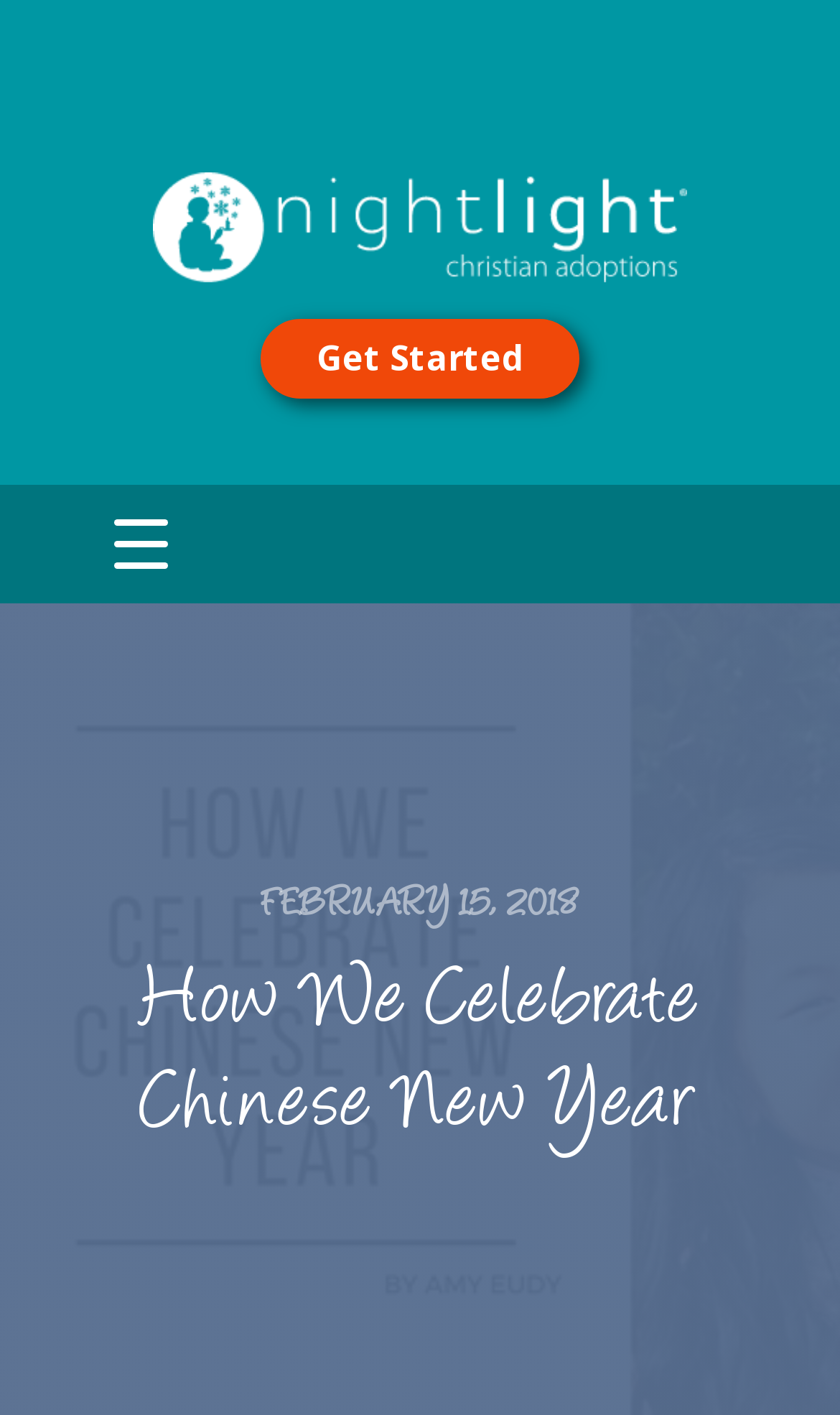Provide the bounding box coordinates for the specified HTML element described in this description: "Get Started". The coordinates should be four float numbers ranging from 0 to 1, in the format [left, top, right, bottom].

[0.31, 0.226, 0.69, 0.282]